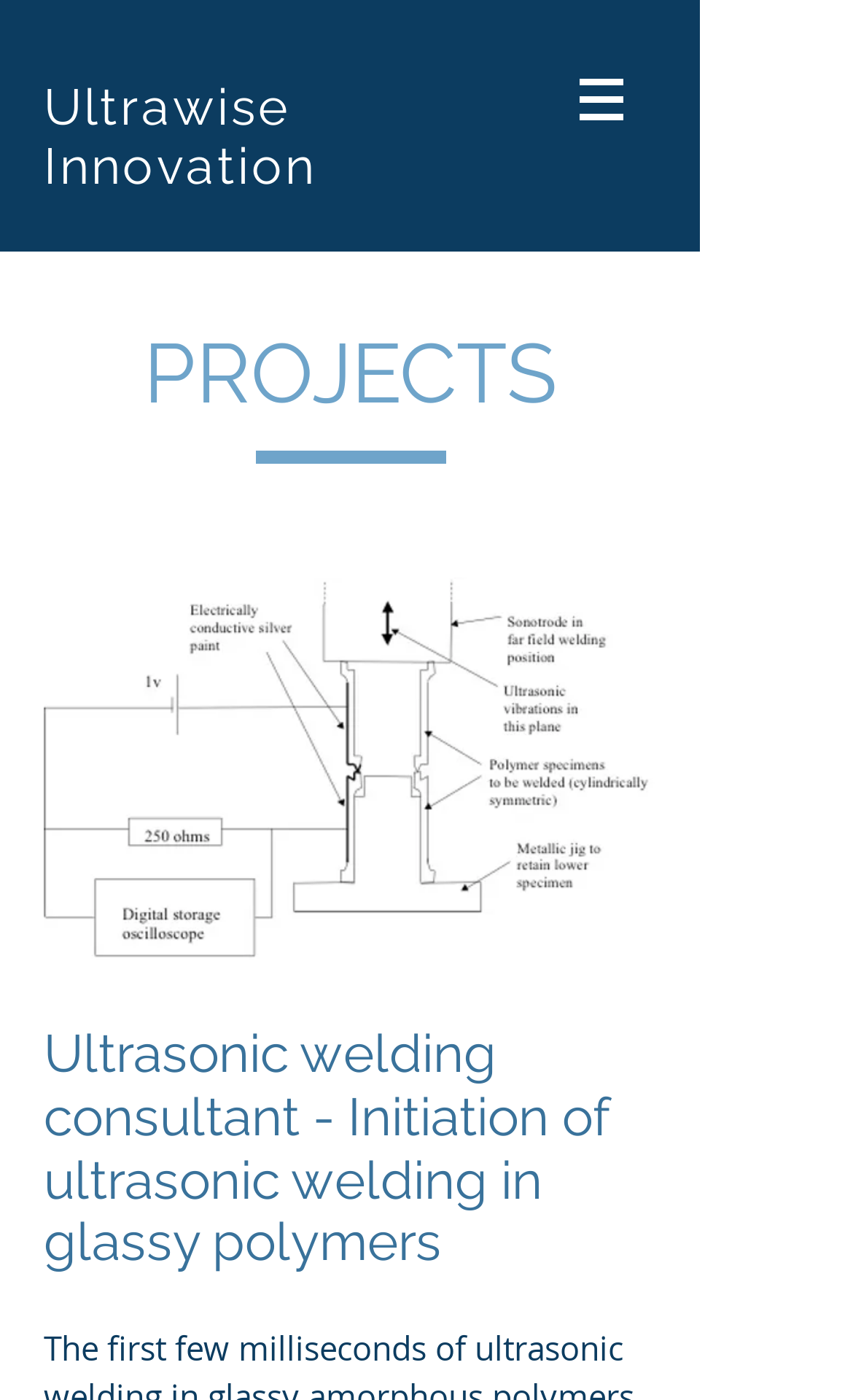What is the purpose of the button with an image?
Please provide a comprehensive answer based on the details in the screenshot.

The button with an image is located in the top-right corner of the webpage, and it has a popup menu, which suggests that its purpose is to provide a menu for navigation.